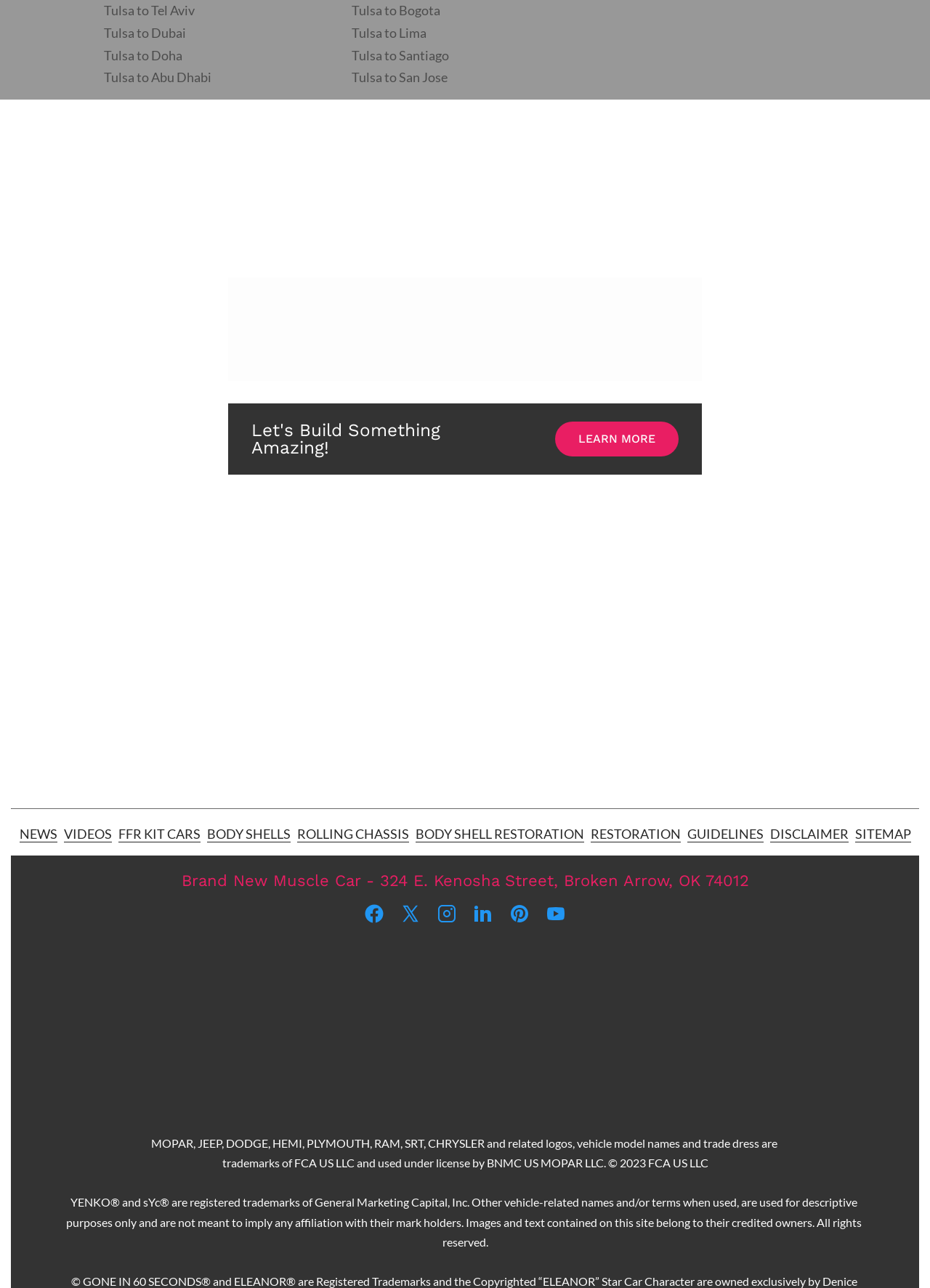What is the address mentioned on the webpage?
Please use the image to provide an in-depth answer to the question.

I found the address by looking at the heading element with the text 'Brand New Muscle Car - 324 E. Kenosha Street, Broken Arrow, OK 74012' which is located at the bottom of the webpage.